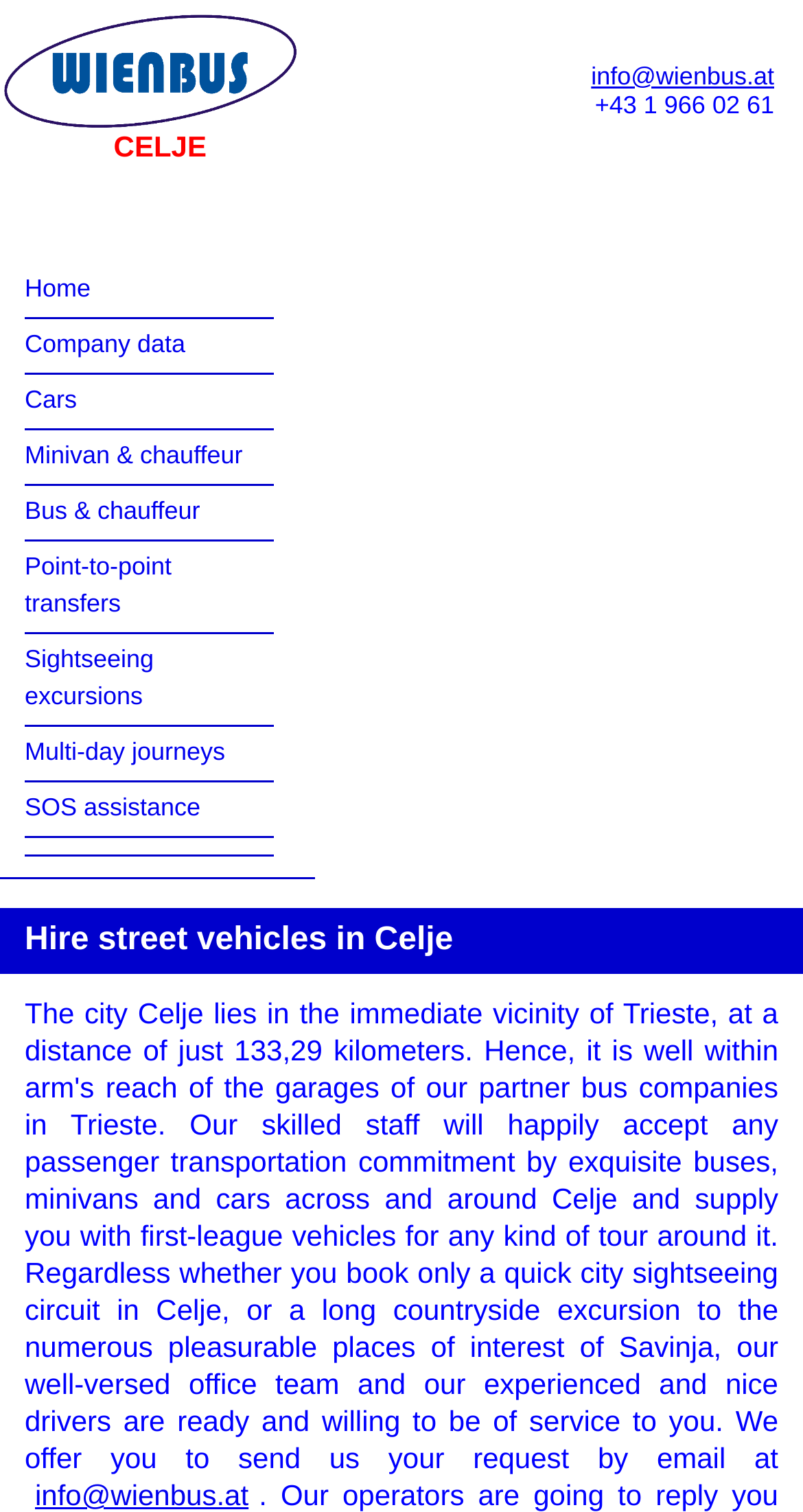Identify and generate the primary title of the webpage.

Hire street vehicles in Celje